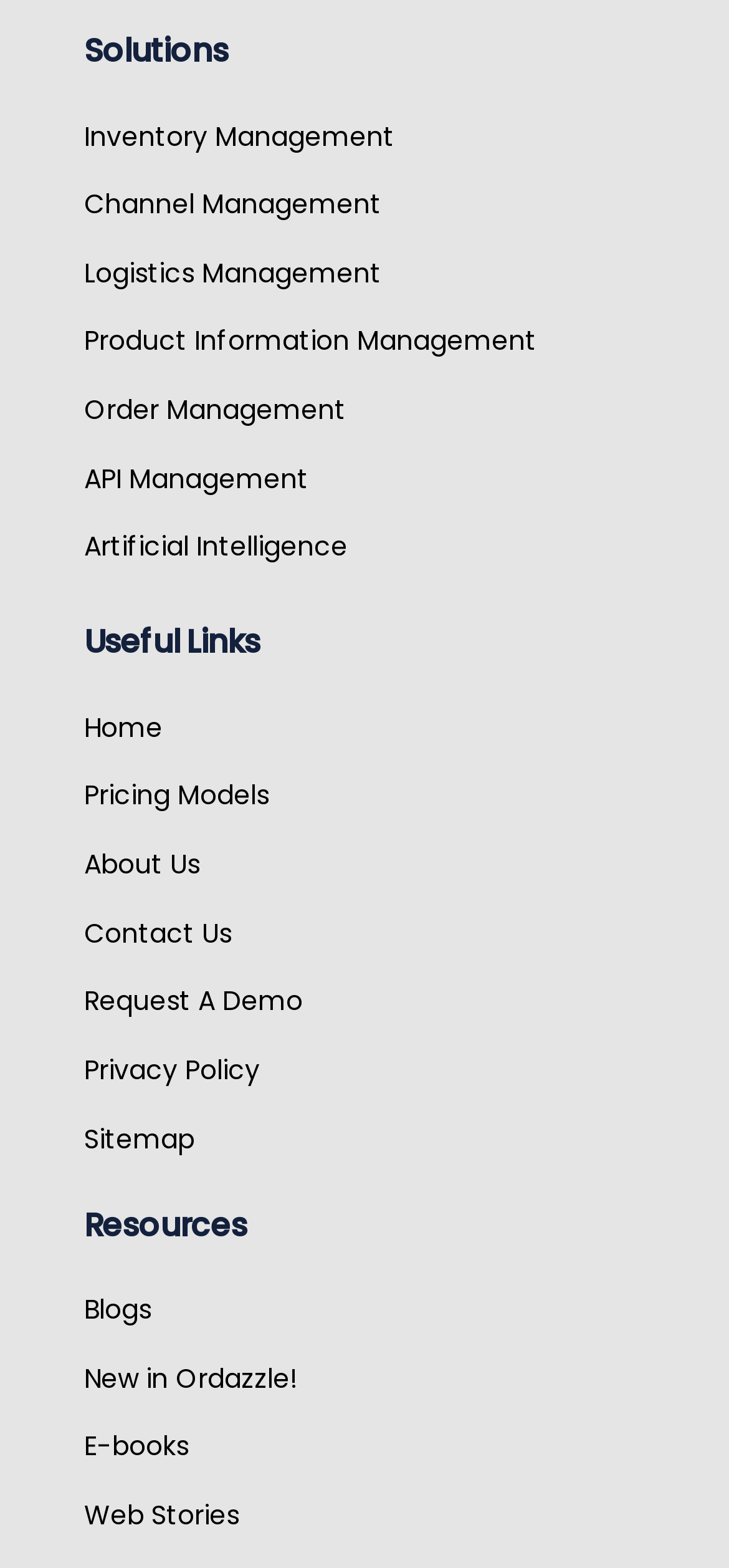Please provide the bounding box coordinates for the element that needs to be clicked to perform the instruction: "Read about Product Information Management". The coordinates must consist of four float numbers between 0 and 1, formatted as [left, top, right, bottom].

[0.115, 0.206, 0.774, 0.23]